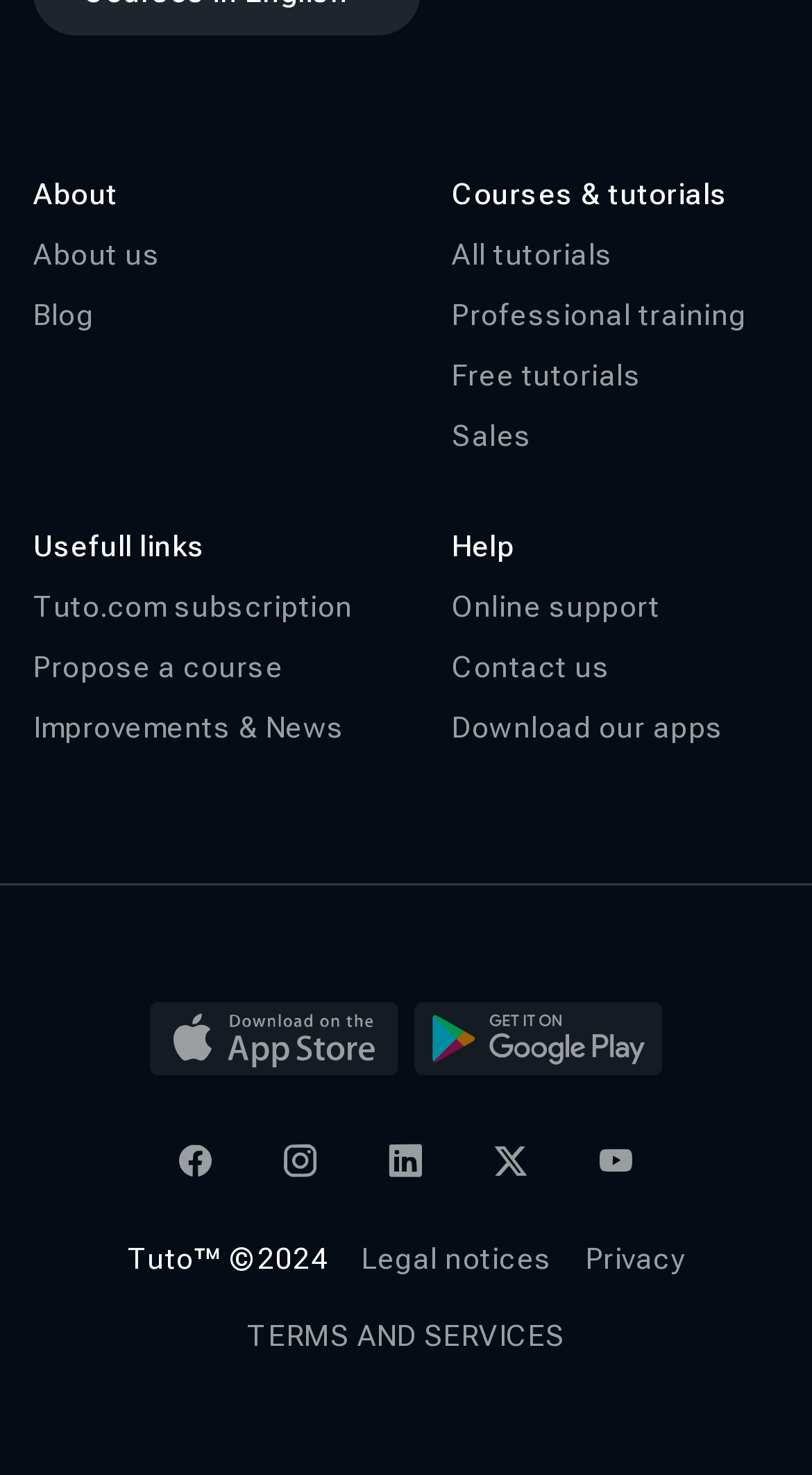Using the information in the image, could you please answer the following question in detail:
What is the main navigation category on the left?

The main navigation category on the left is 'About' because it is the first navigation element on the left side of the webpage, and it has a heading 'About' with links 'About us' and 'Blog' underneath.